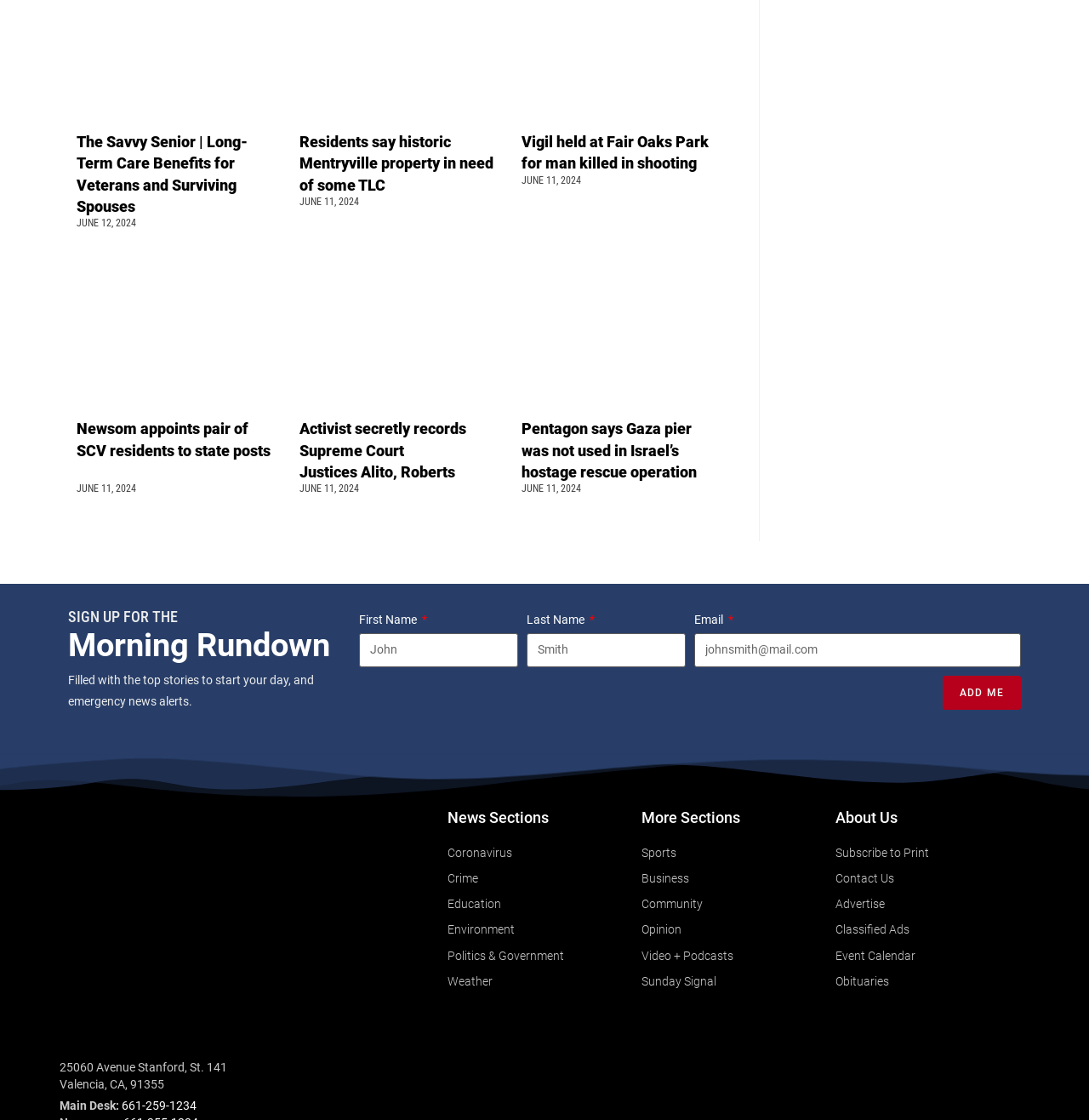What is the address of the main desk?
Respond with a short answer, either a single word or a phrase, based on the image.

25060 Avenue Stanford, St. 141, Valancia, CA, 91355